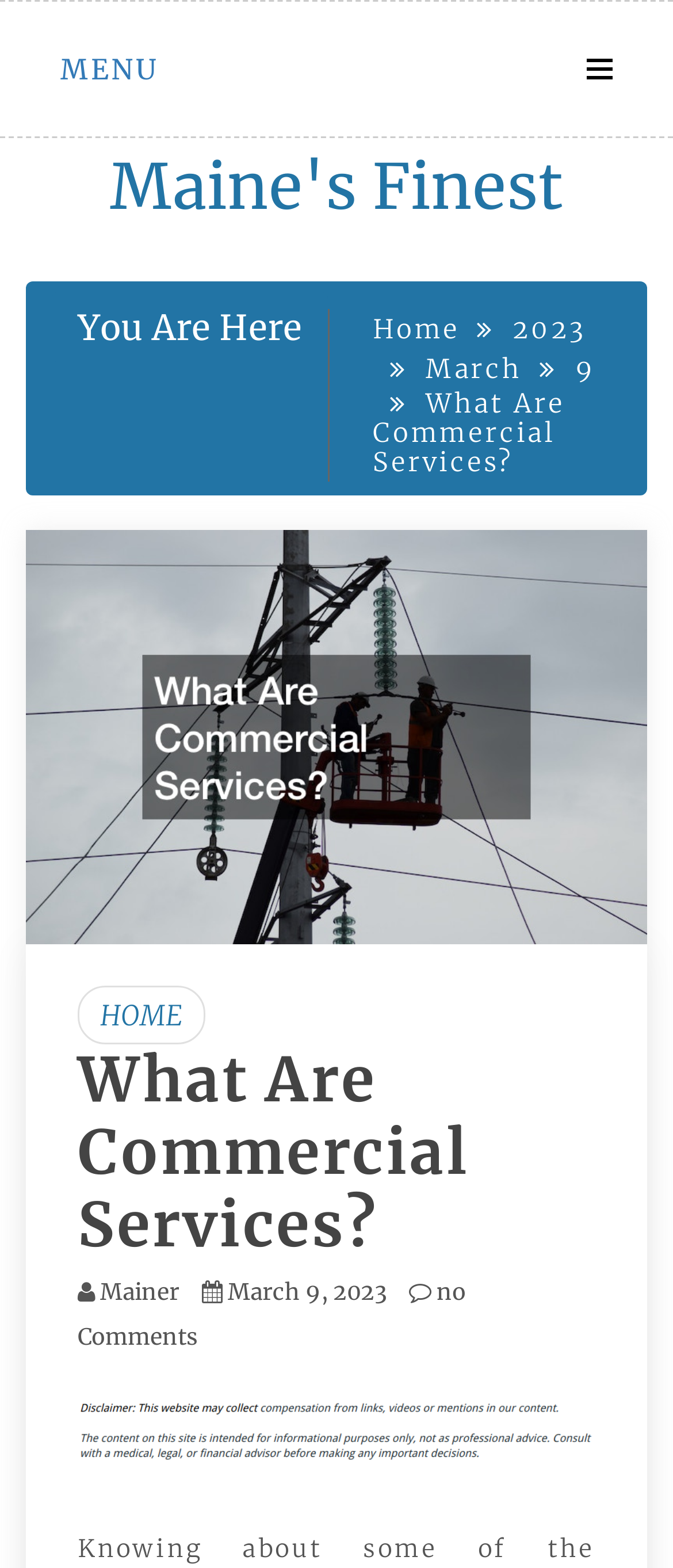From the screenshot, find the bounding box of the UI element matching this description: "March 9, 2023". Supply the bounding box coordinates in the form [left, top, right, bottom], each a float between 0 and 1.

[0.338, 0.814, 0.574, 0.833]